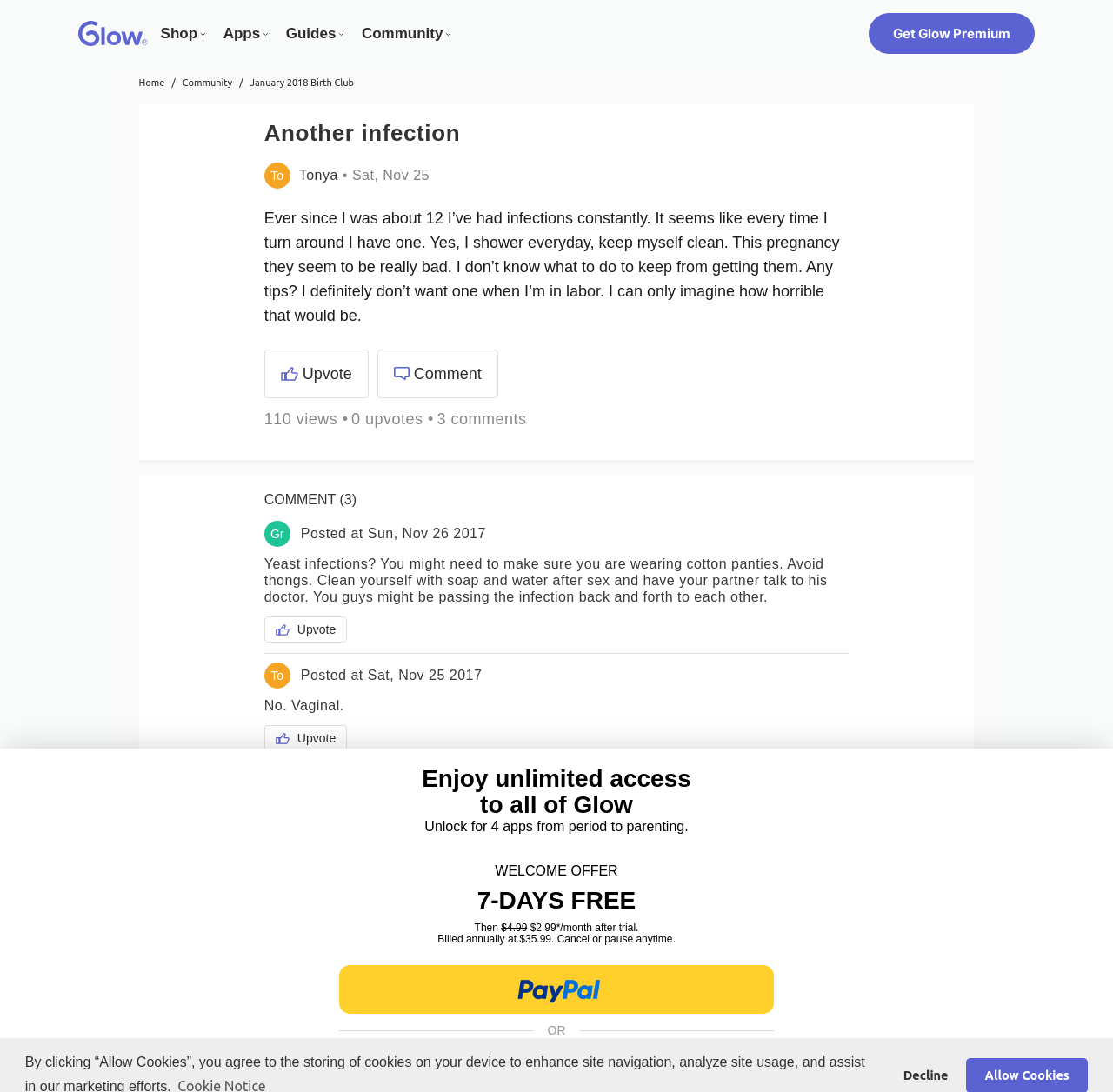Locate the bounding box coordinates of the element that should be clicked to fulfill the instruction: "Click on the 'Shop' link".

[0.144, 0.019, 0.177, 0.042]